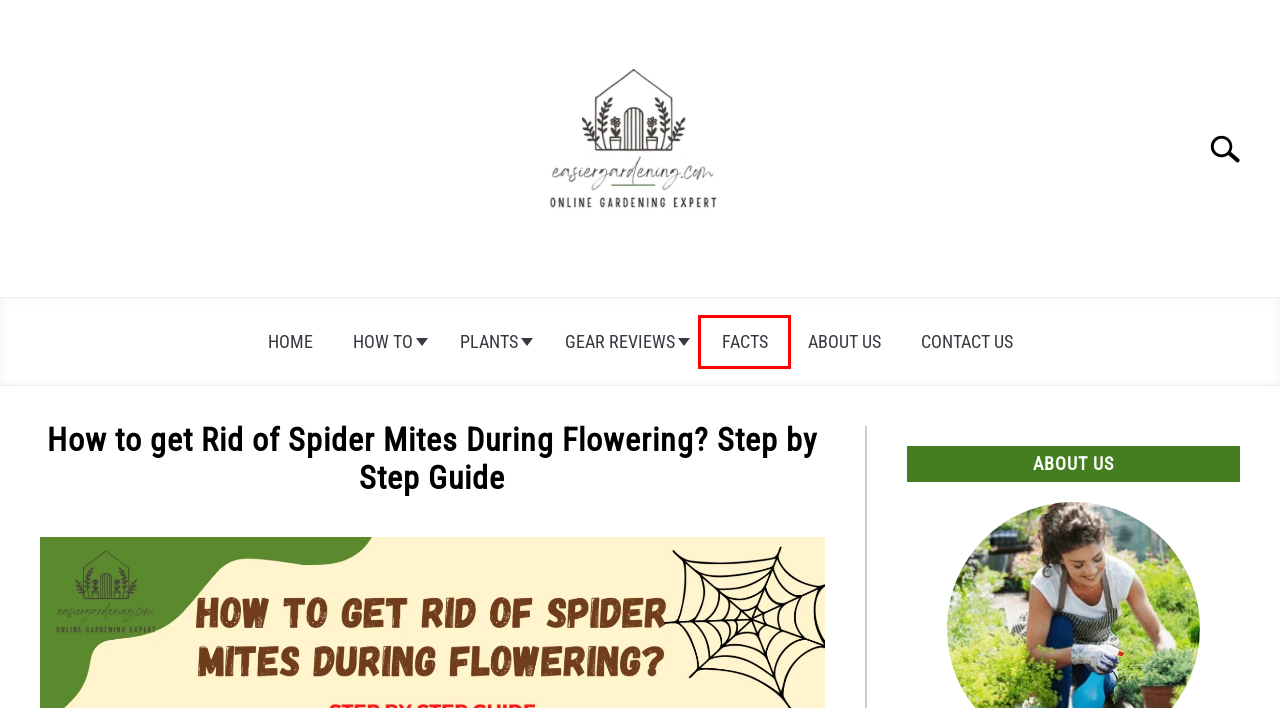With the provided webpage screenshot containing a red bounding box around a UI element, determine which description best matches the new webpage that appears after clicking the selected element. The choices are:
A. Elysha Murphy | Easier Gardening
B. Easier Gardening
C. HOW TO – Easier Gardening
D. PLANTS – Easier Gardening
E. FACTS – Easier Gardening
F. Contact Us | Easier Gardening
G. FRUITS – Easier Gardening
H. About Us | Easier Gardening

E